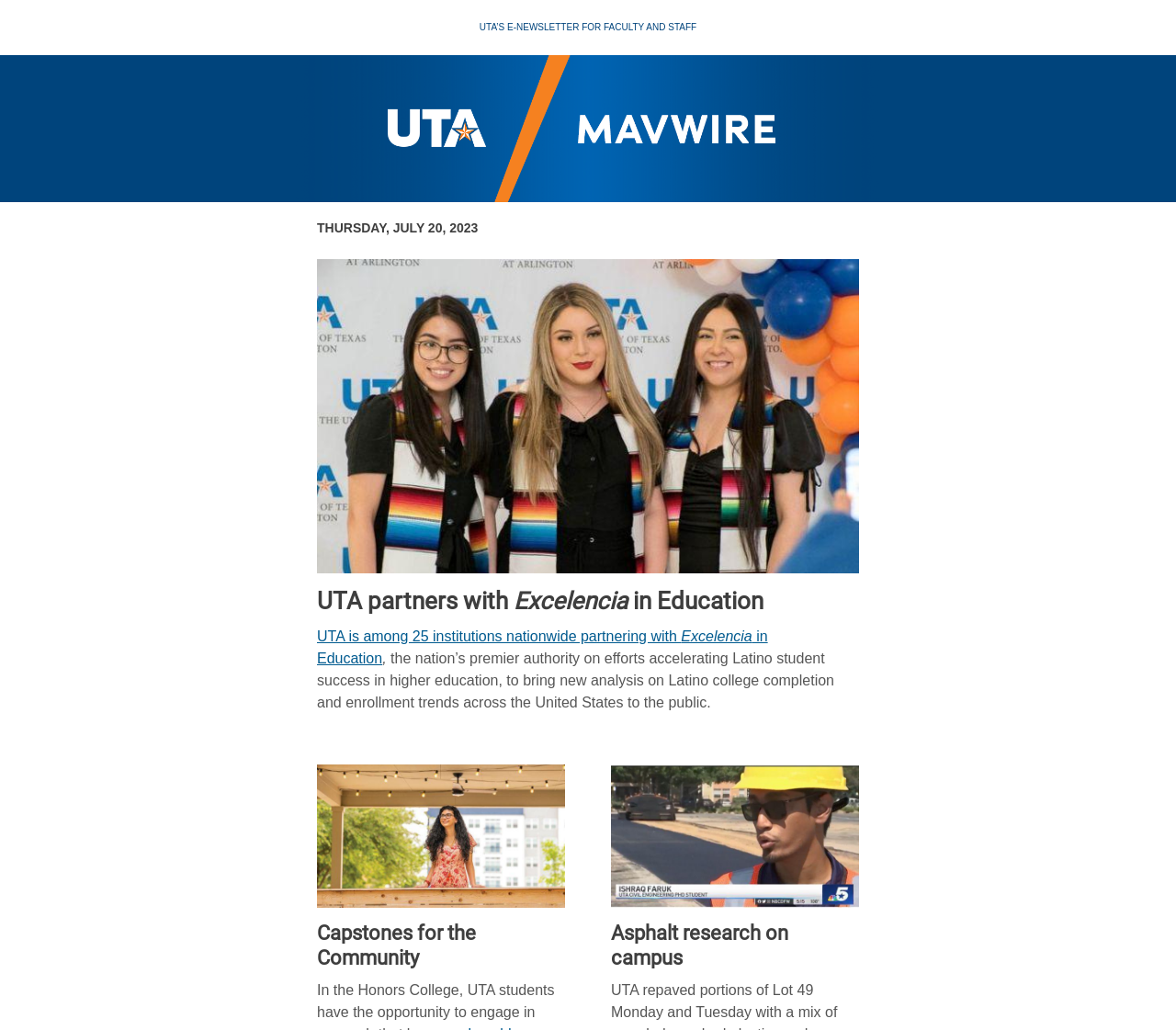Generate a comprehensive description of the webpage.

This webpage appears to be a newsletter or news article page, specifically the UTA MavWire newsletter for faculty and staff. At the top, there is a header section with the title "UTA'S E‑NEWSLETTER FOR FACULTY AND STAFF" and a link to "UTA MavWire" accompanied by an image. Below this, there is a date "THURSDAY, JULY 20, 2023" displayed prominently.

The main content of the page is divided into several sections, each featuring a news article or story. The first section includes an image of three Latina students at a UTA ceremony, accompanied by a link to the story. The article's title is not explicitly stated, but it appears to be about UTA partnering with Excelencia in Education, a premier authority on Latino student success in higher education.

Below this, there is another section featuring a portrait of Christine Abasi, accompanied by a link to her story. The title of this section is not explicitly stated, but it appears to be related to Capstones for the Community.

The final section features an image of a UTA researcher talking to reporters about plastic-infused asphalt, accompanied by a link to the story. The title of this section is "Asphalt research on campus".

Throughout the page, there are a total of 5 images, each accompanied by a link to a news story or article. The layout is organized, with clear headings and concise text, making it easy to navigate and read.